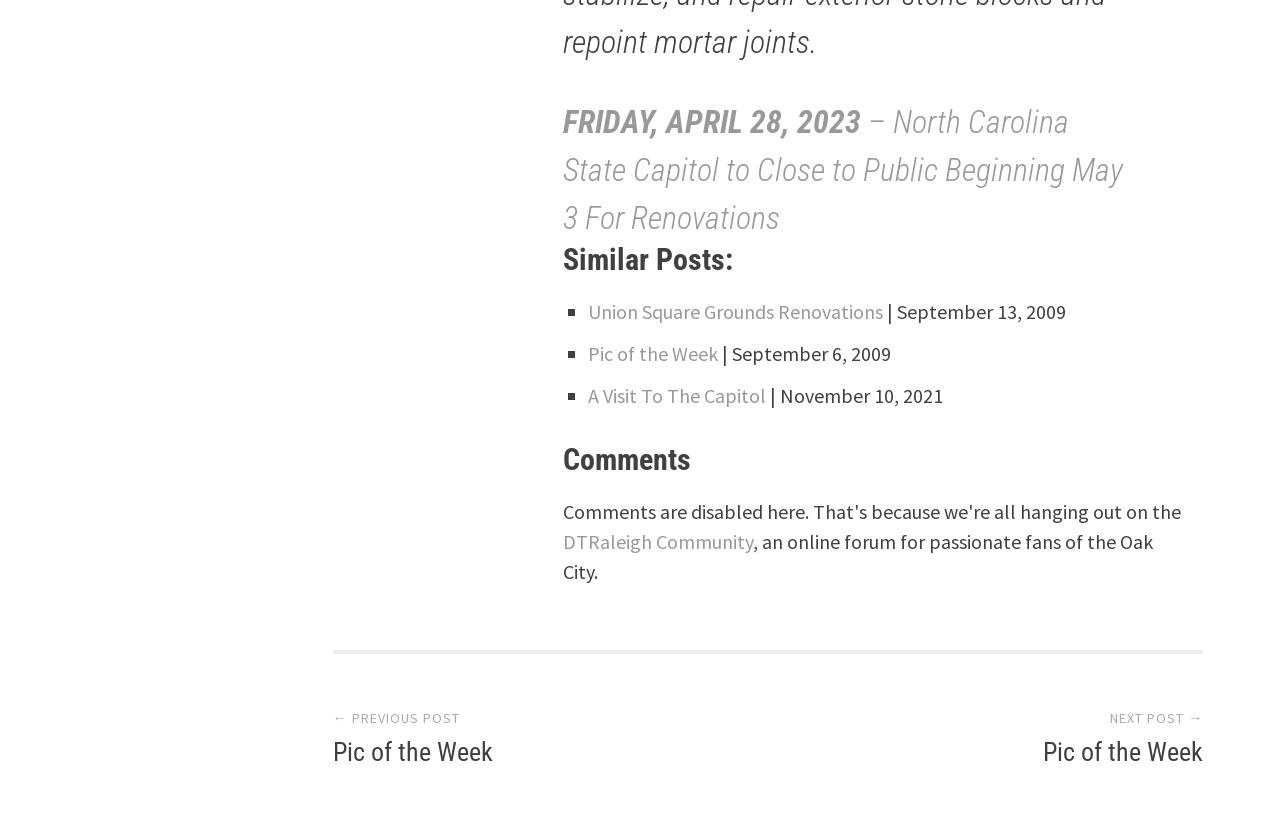What is the date of the post?
Please answer using one word or phrase, based on the screenshot.

FRIDAY, APRIL 28, 2023